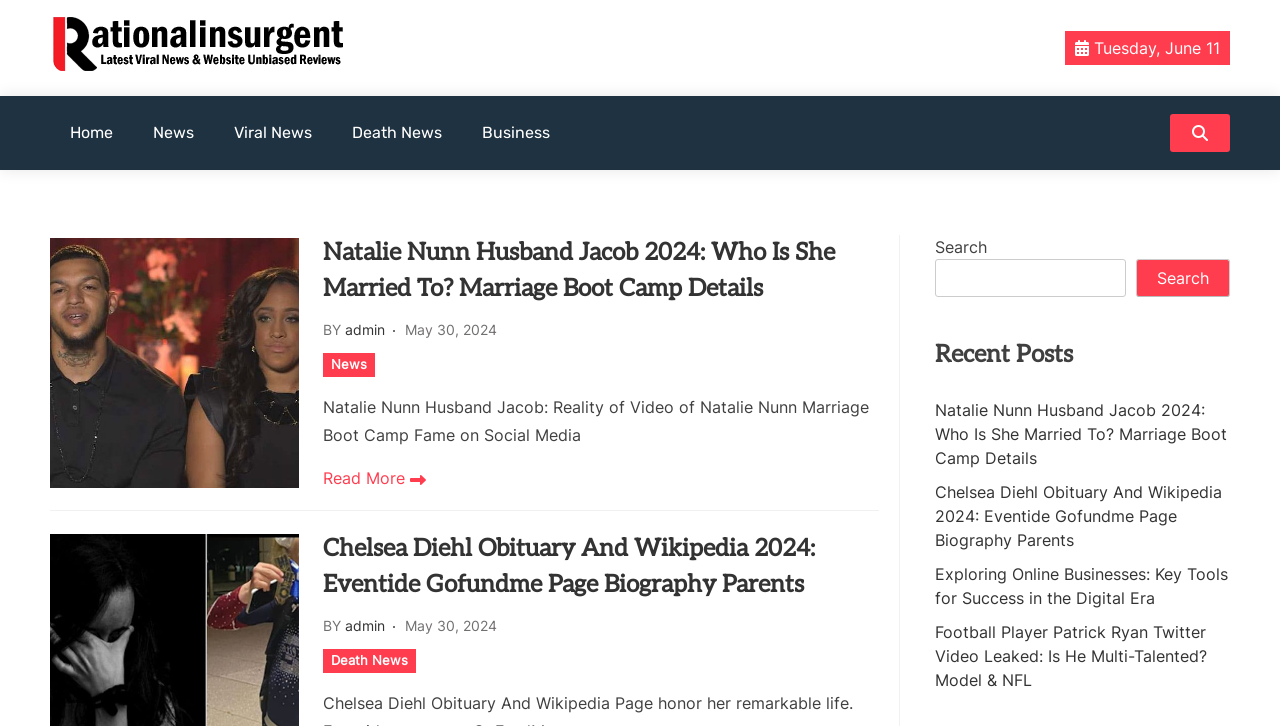Pinpoint the bounding box coordinates of the clickable element to carry out the following instruction: "Click on the 'HOME' link."

None